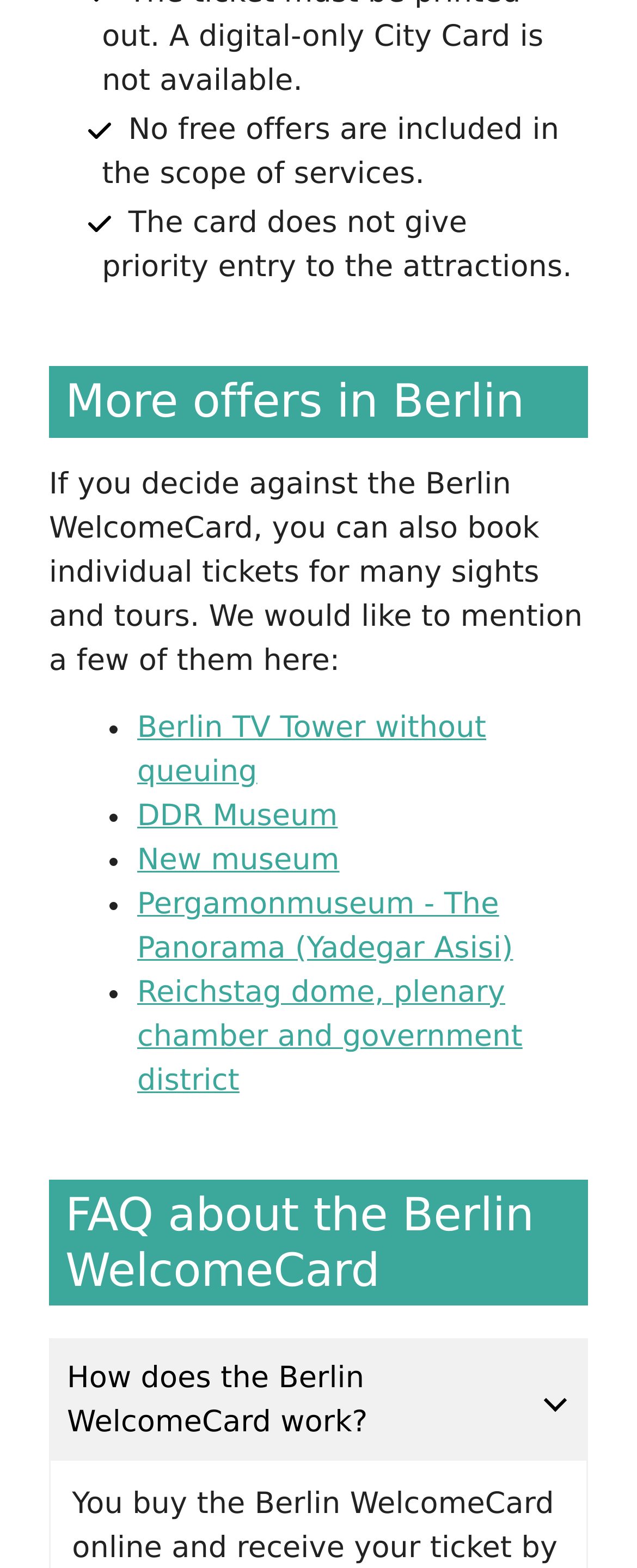How many attractions are listed?
Can you offer a detailed and complete answer to this question?

I counted the number of links provided in the list, which are 'Berlin TV Tower without queuing', 'DDR Museum', 'New museum', 'Pergamonmuseum - The Panorama (Yadegar Asisi)', 'Reichstag dome, plenary chamber and government district', and determined that there are 7 attractions listed.